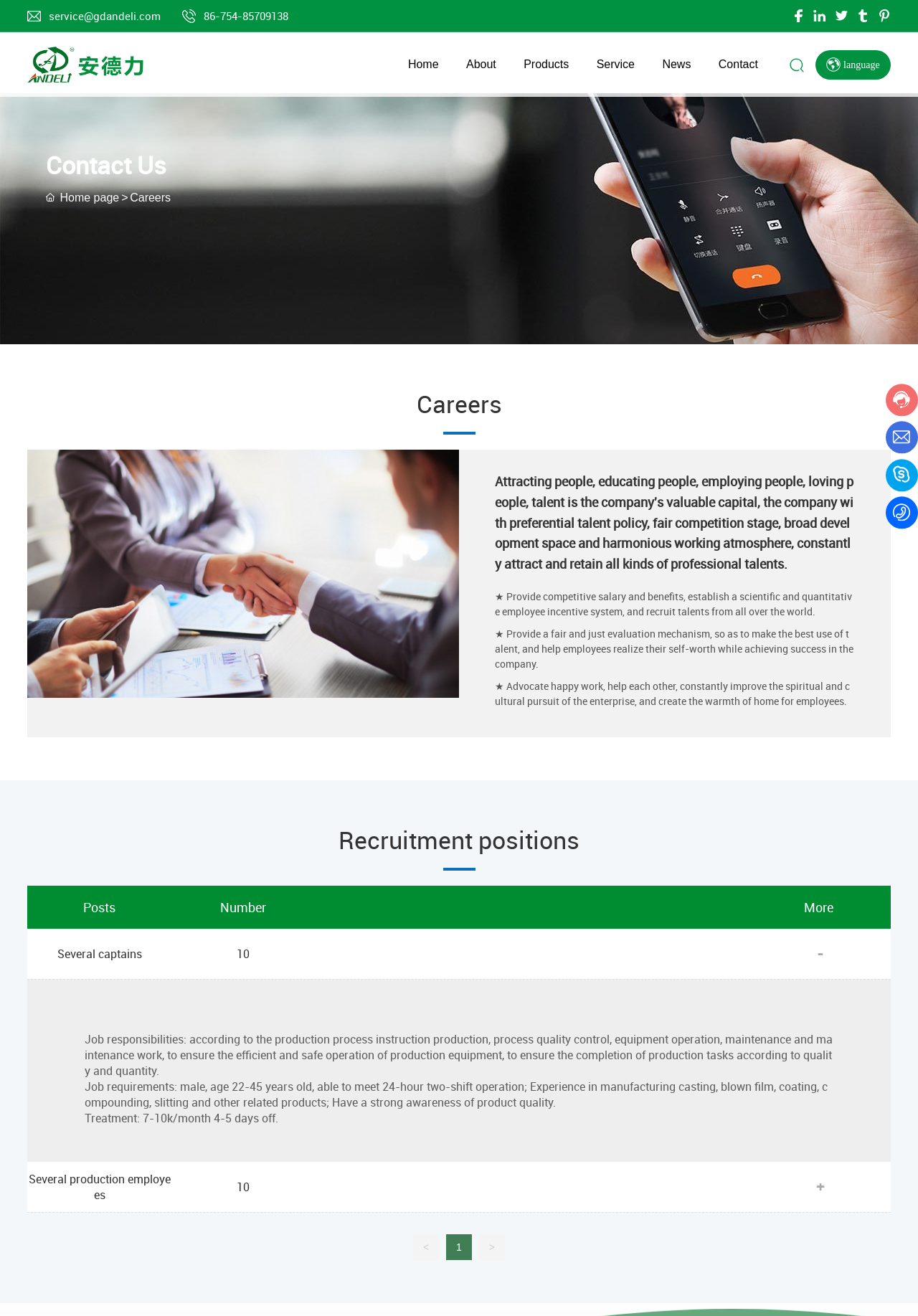Consider the image and give a detailed and elaborate answer to the question: 
What are the benefits of working at Guangdong Andeli New Materials Co., Ltd.?

According to the webpage, the company provides competitive salary and benefits, a scientific and quantitative employee incentive system, and a fair and just evaluation mechanism, which are all benefits of working at Guangdong Andeli New Materials Co., Ltd.